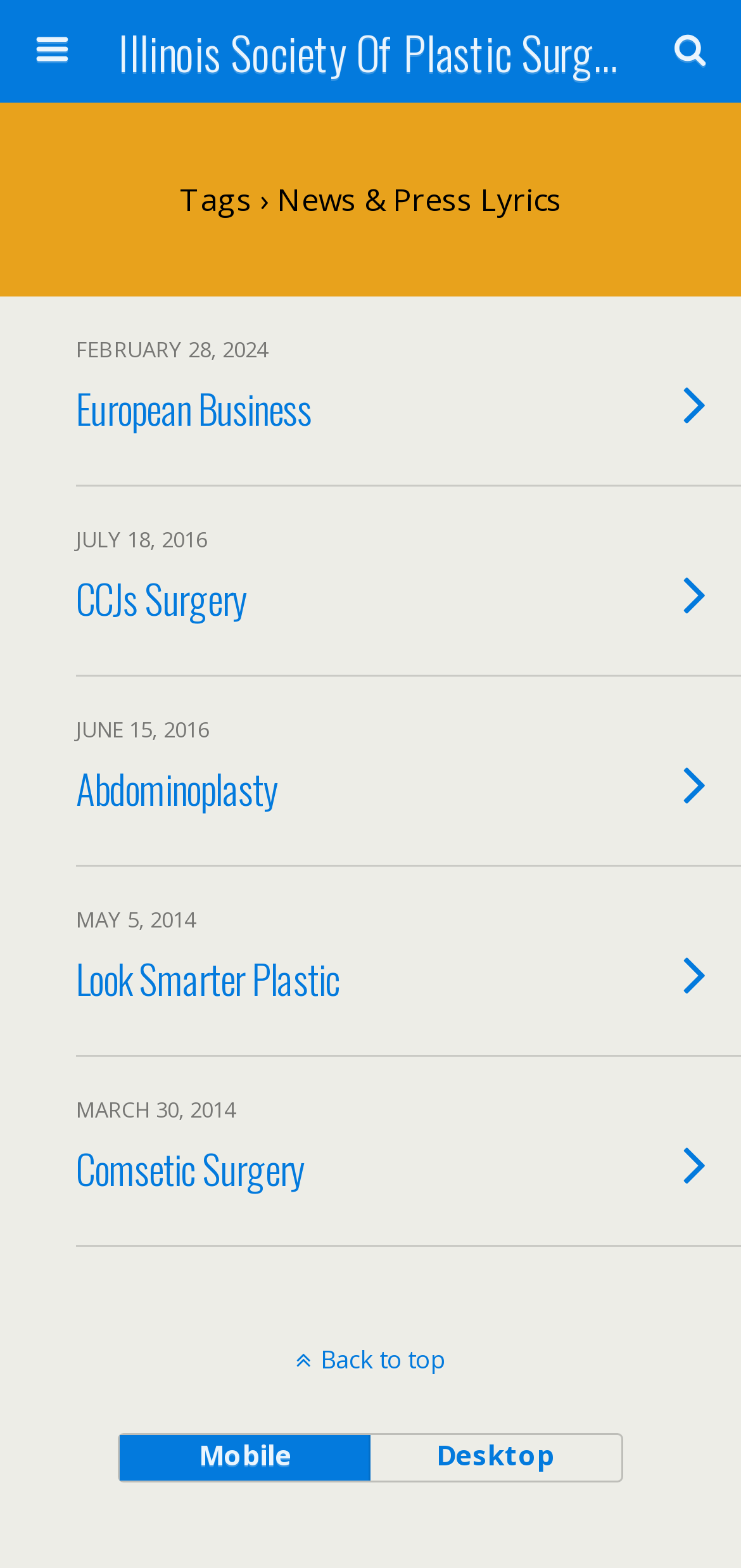What is the purpose of the link at the bottom right? Please answer the question using a single word or phrase based on the image.

Back to top